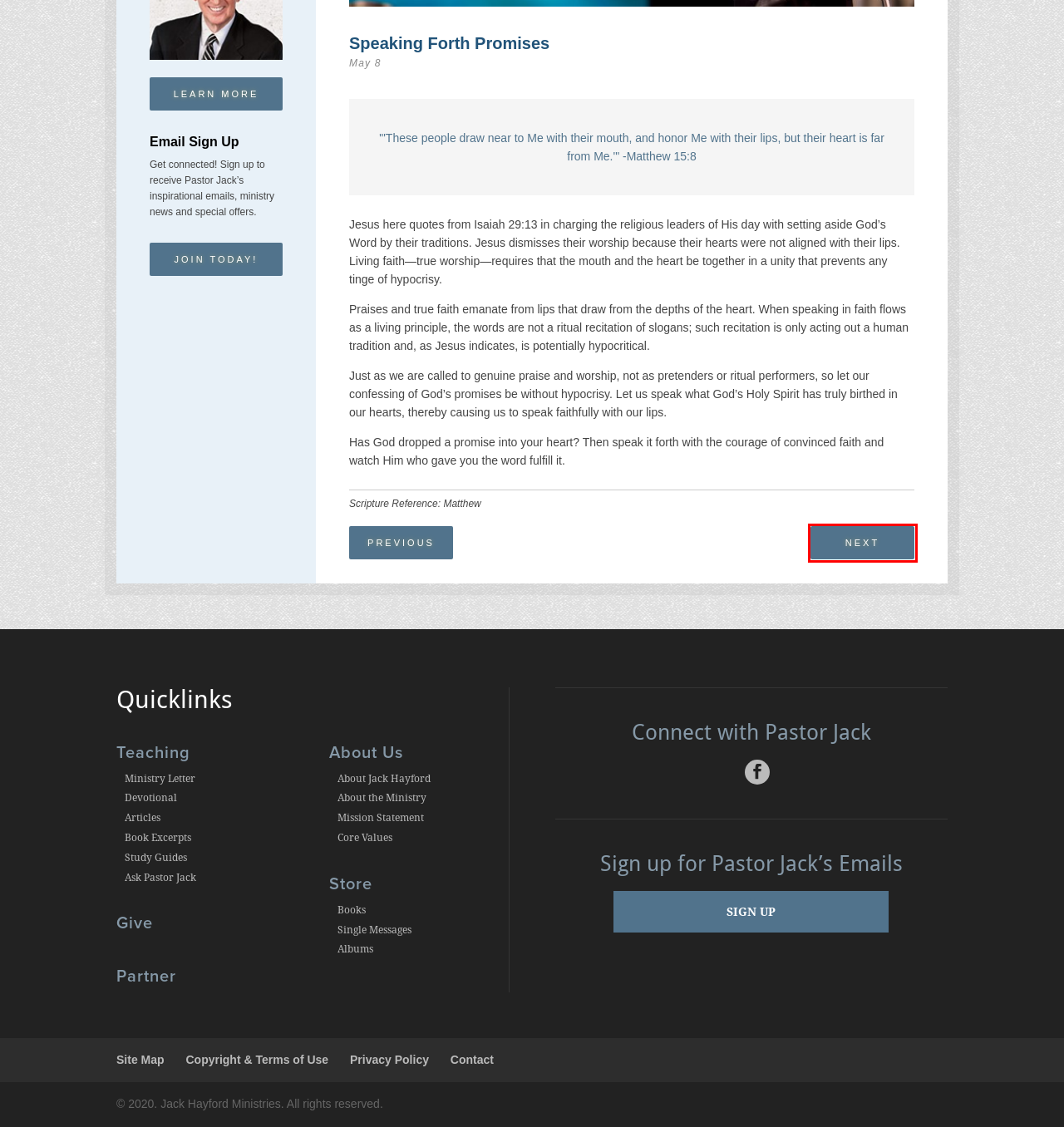Review the screenshot of a webpage containing a red bounding box around an element. Select the description that best matches the new webpage after clicking the highlighted element. The options are:
A. Expect to Receive - Jack Hayford Ministries
B. Privacy Policy - Jack Hayford Ministries
C. Core Values - Jack Hayford Ministries
D. Mission Statement - Jack Hayford Ministries
E. Site Map - Jack Hayford Ministries
F. Mountain-Moving Faith - Jack Hayford Ministries
G. About the Ministry - Jack Hayford Ministries
H. Copyright & Terms of Use - Jack Hayford Ministries

F